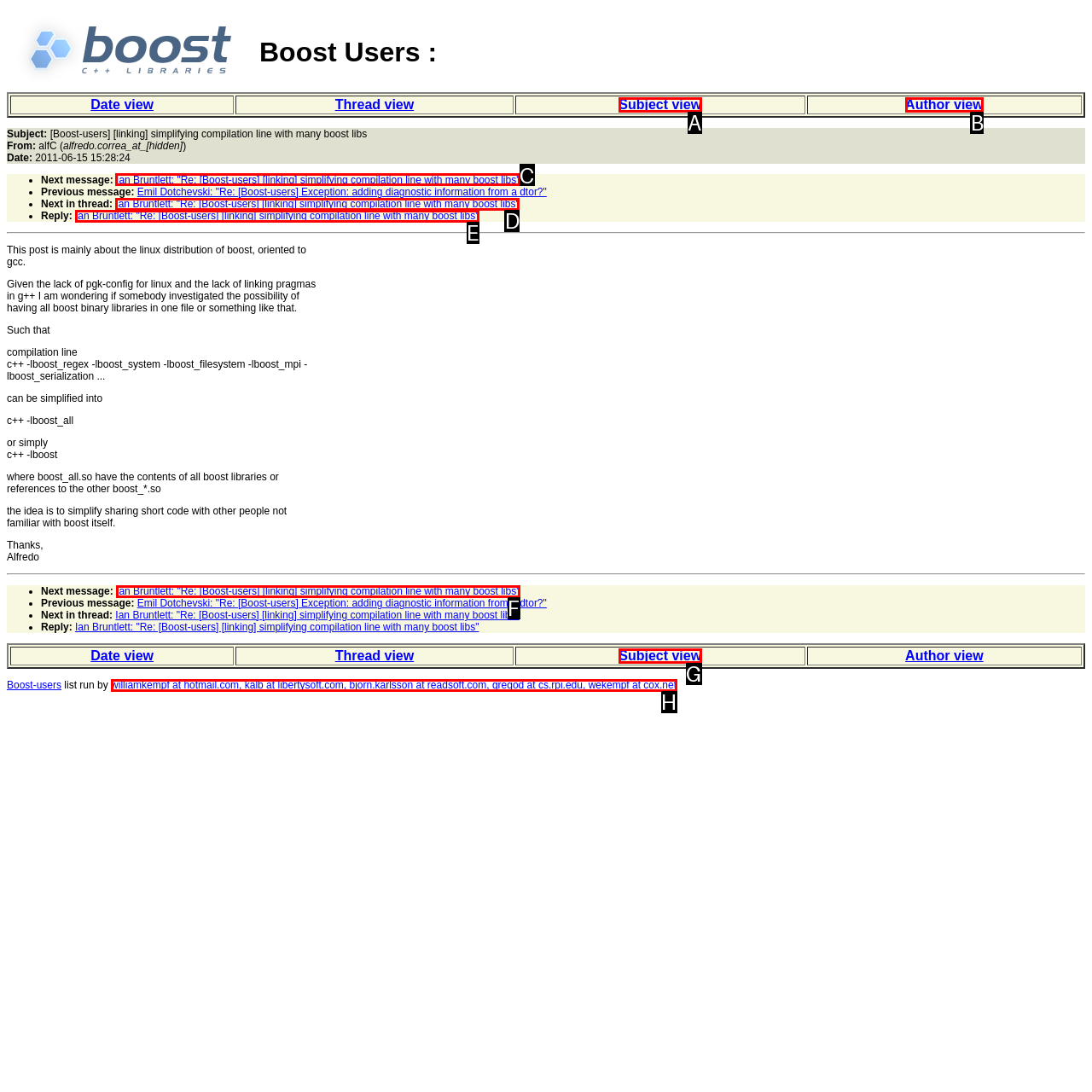What is the letter of the UI element you should click to View next message? Provide the letter directly.

C